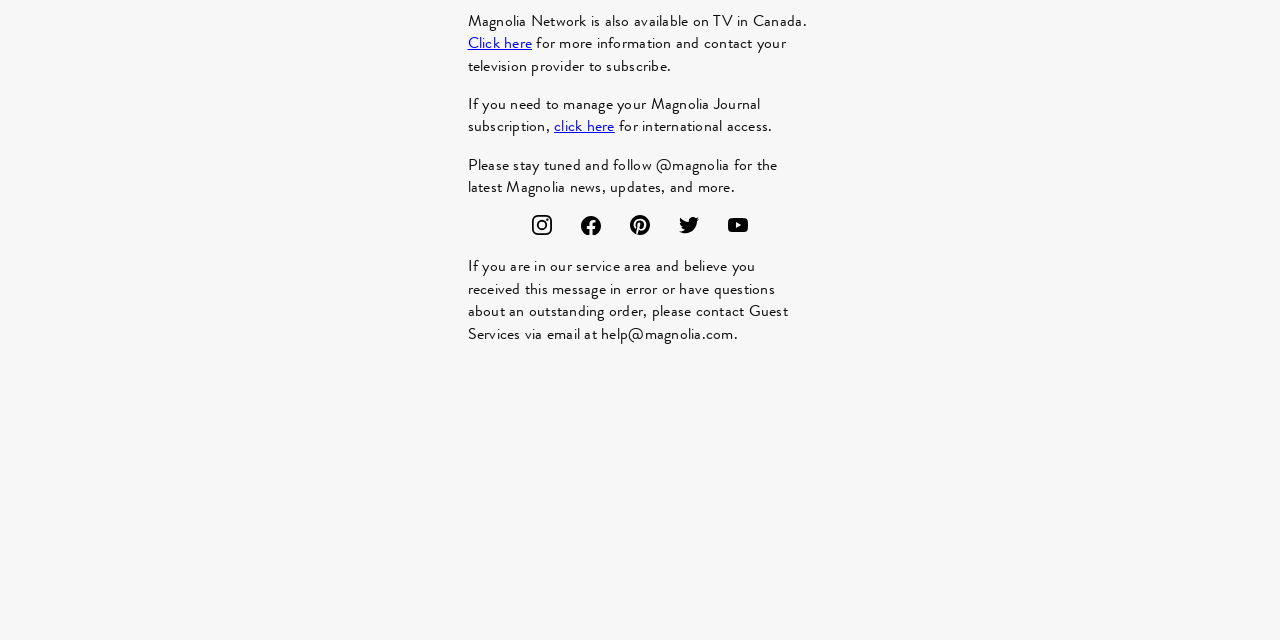Determine the bounding box coordinates for the UI element with the following description: "Pinterest". The coordinates should be four float numbers between 0 and 1, represented as [left, top, right, bottom].

[0.488, 0.335, 0.512, 0.374]